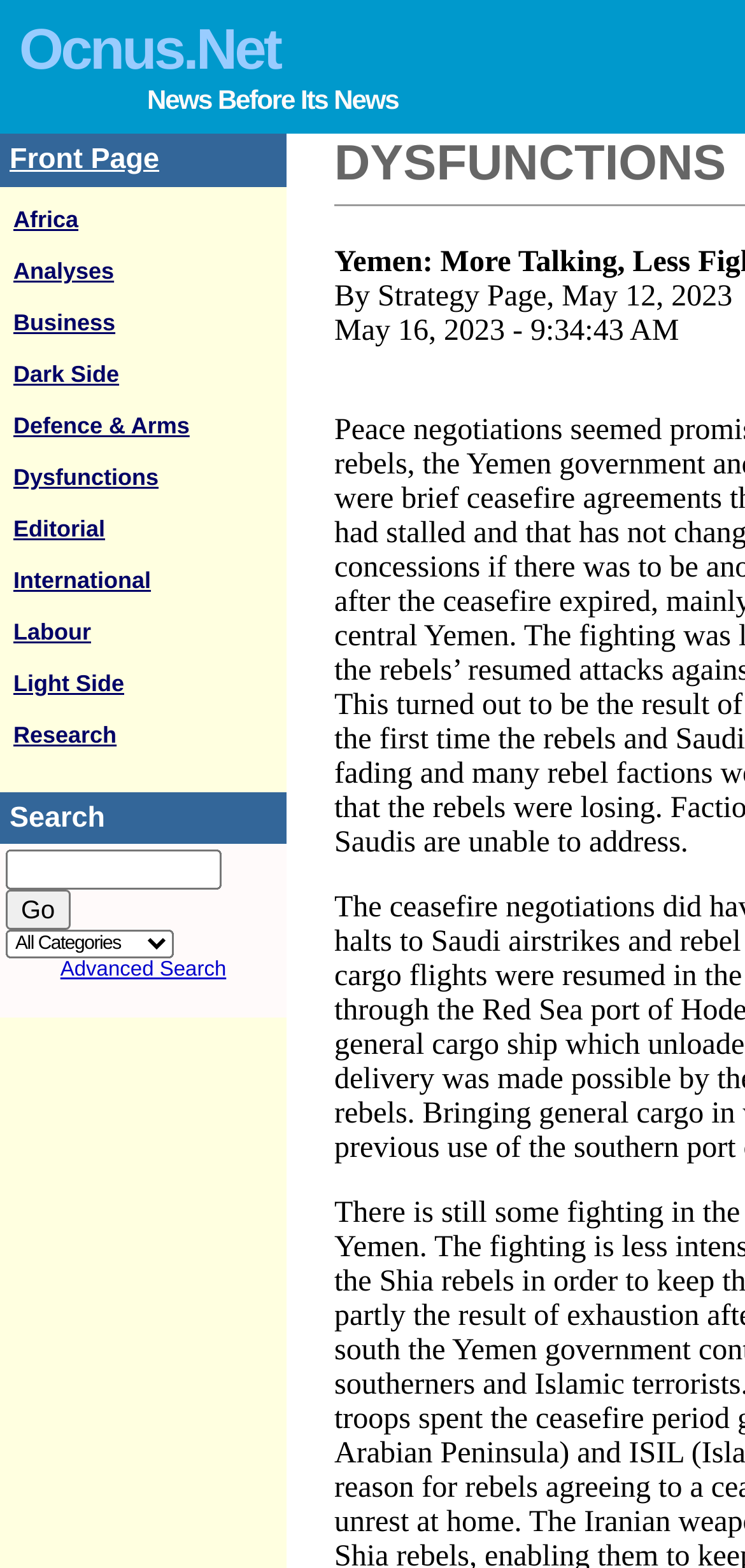Please identify the bounding box coordinates of the element that needs to be clicked to perform the following instruction: "Go to Africa".

[0.018, 0.131, 0.105, 0.149]